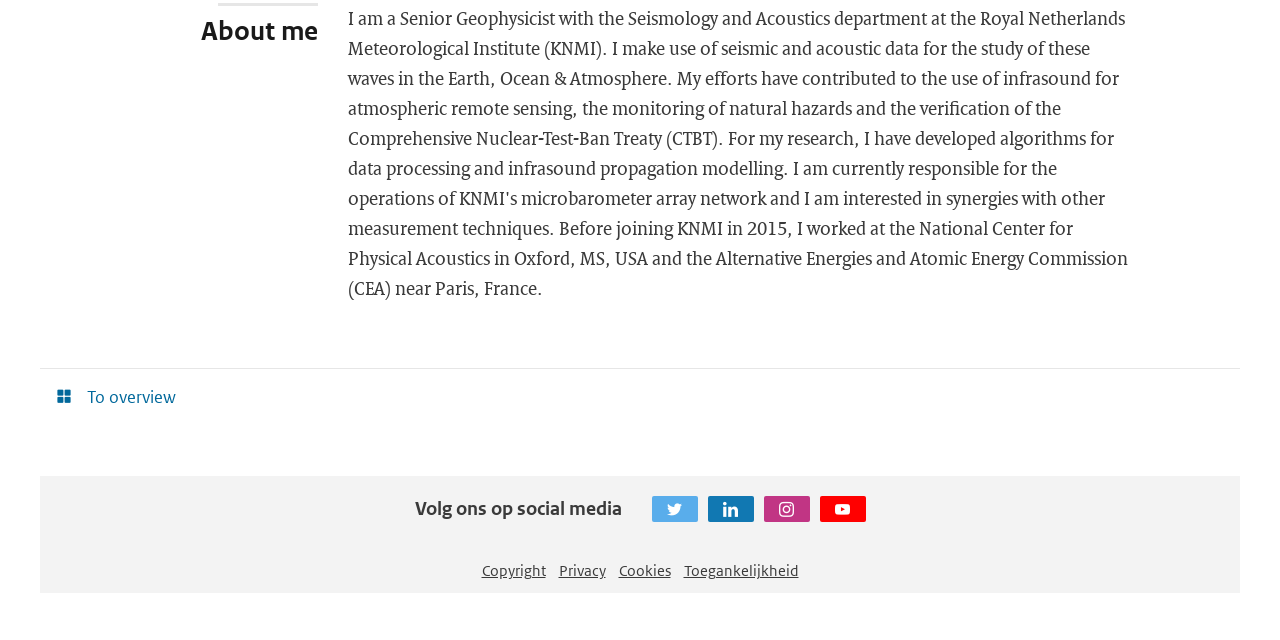Based on the description "To overview", find the bounding box of the specified UI element.

[0.031, 0.577, 0.149, 0.666]